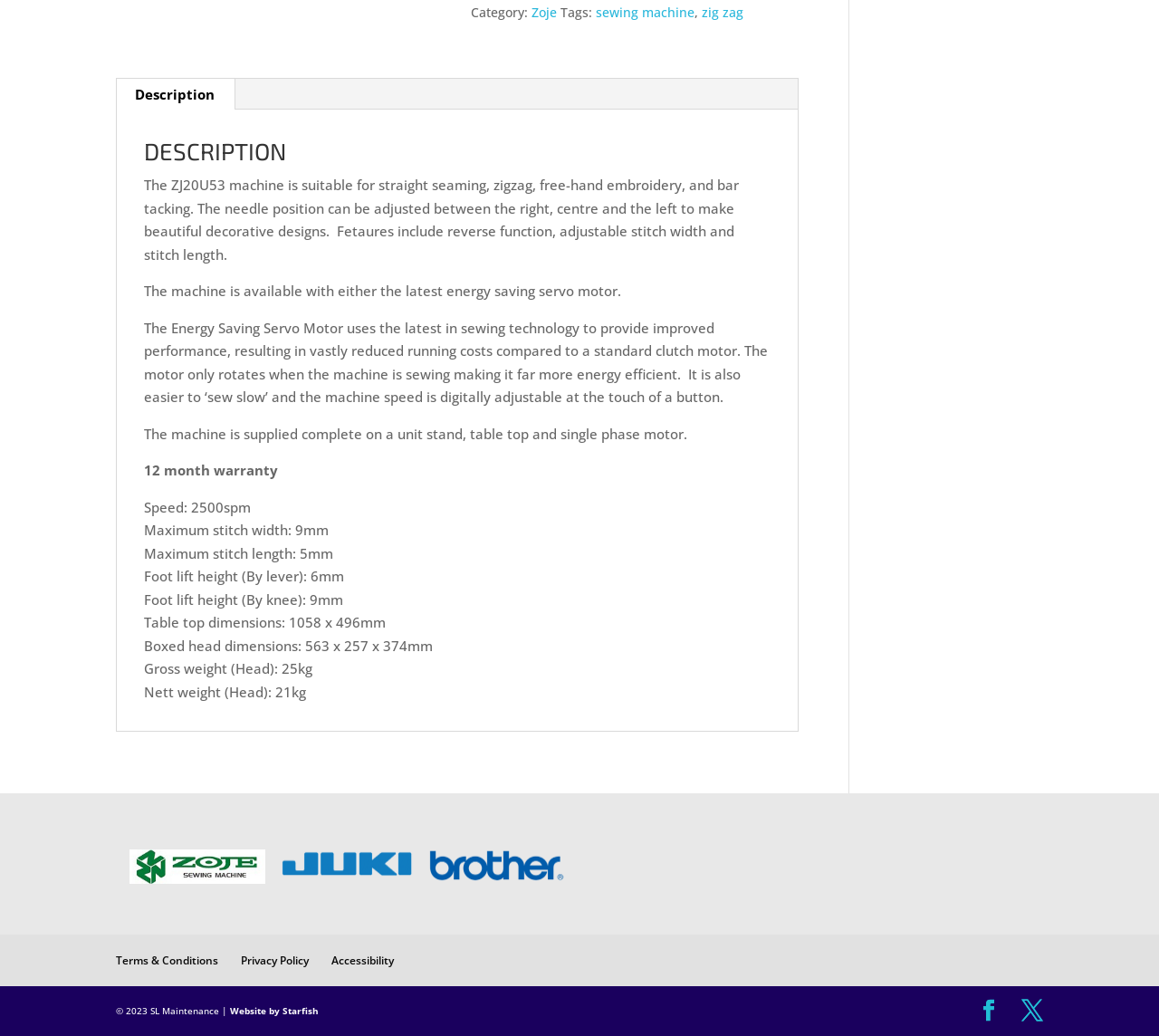Provide the bounding box coordinates of the HTML element this sentence describes: "X".

[0.881, 0.965, 0.9, 0.987]